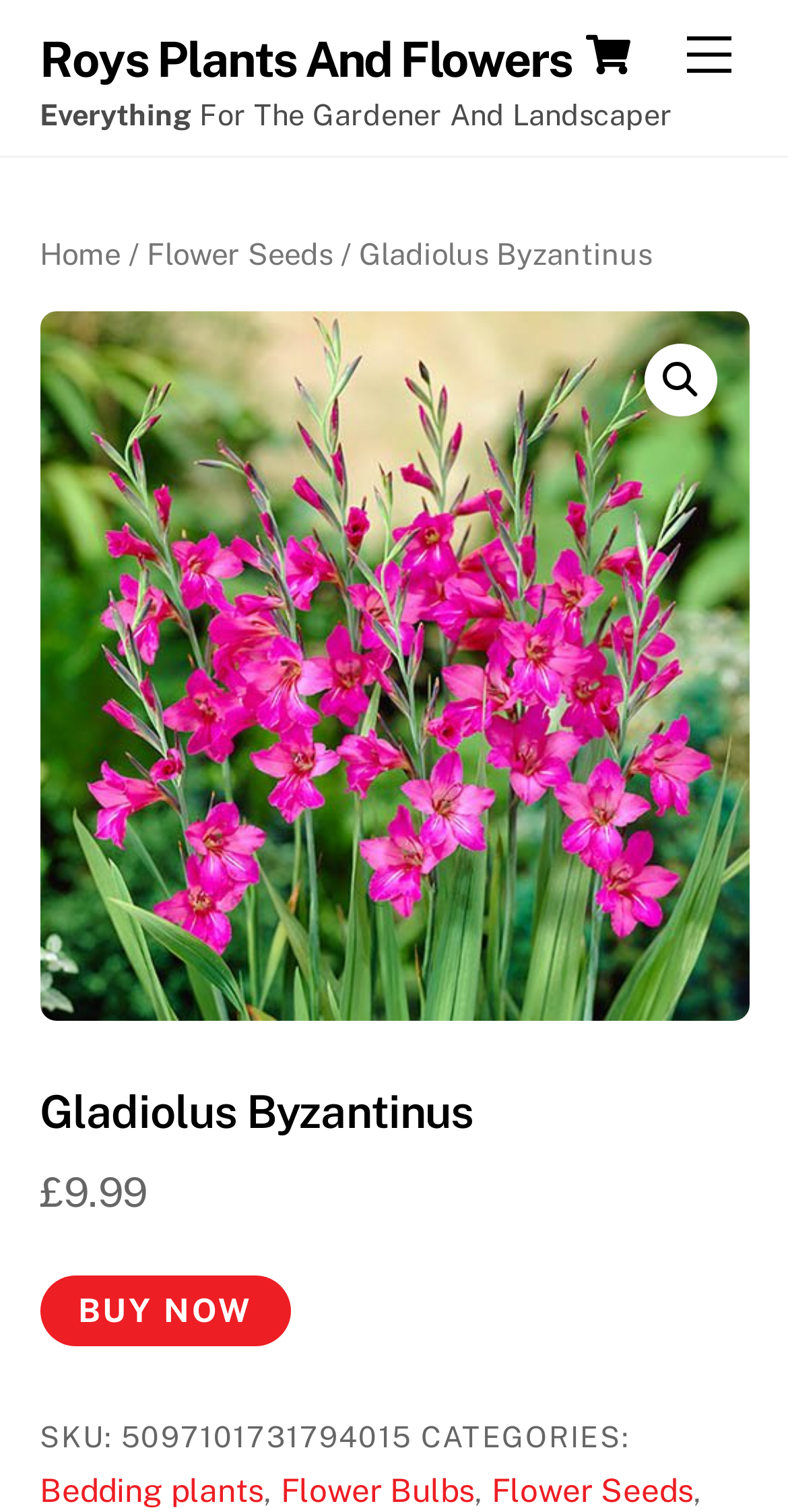Can you identify the bounding box coordinates of the clickable region needed to carry out this instruction: 'Go back to top'? The coordinates should be four float numbers within the range of 0 to 1, stated as [left, top, right, bottom].

[0.89, 0.799, 0.987, 0.895]